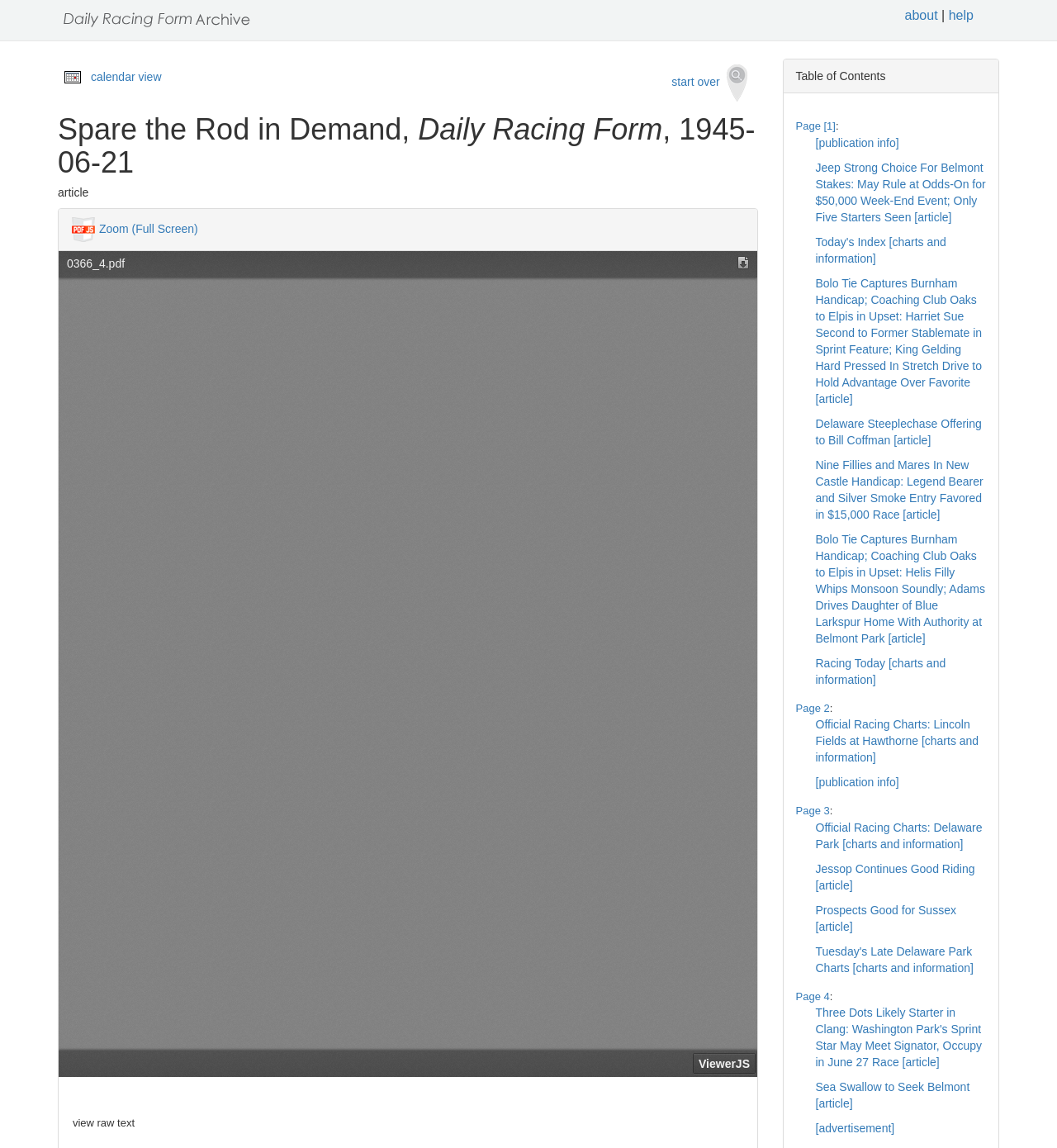What is the name of the horse mentioned in the first article?
Refer to the image and provide a thorough answer to the question.

The name of the horse mentioned in the first article can be found in the heading 'Spare the Rod in Demand, Daily Racing Form, 1945-06-21' which is located at the top of the webpage.